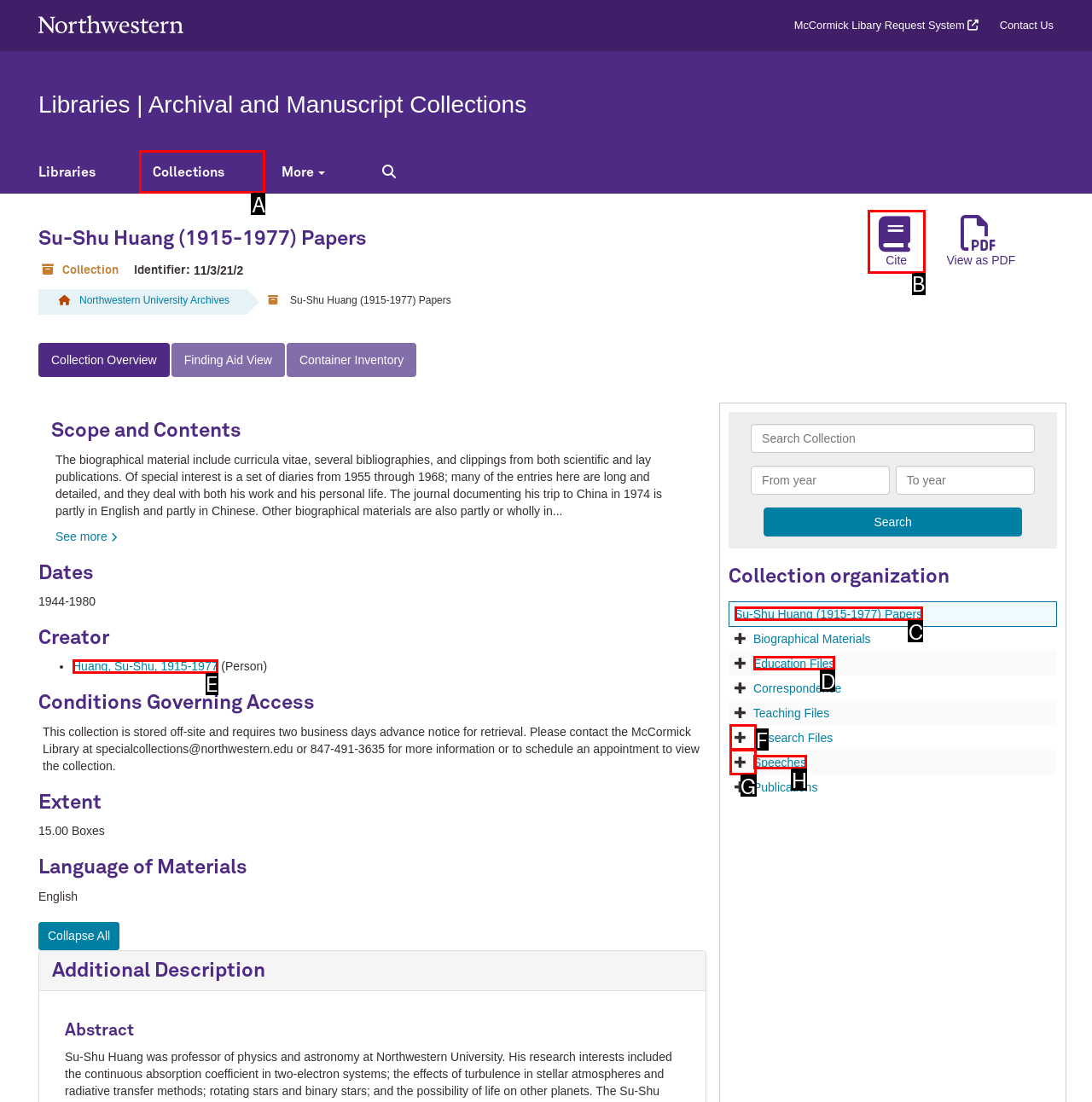Indicate the HTML element to be clicked to accomplish this task: Cite Respond using the letter of the correct option.

B